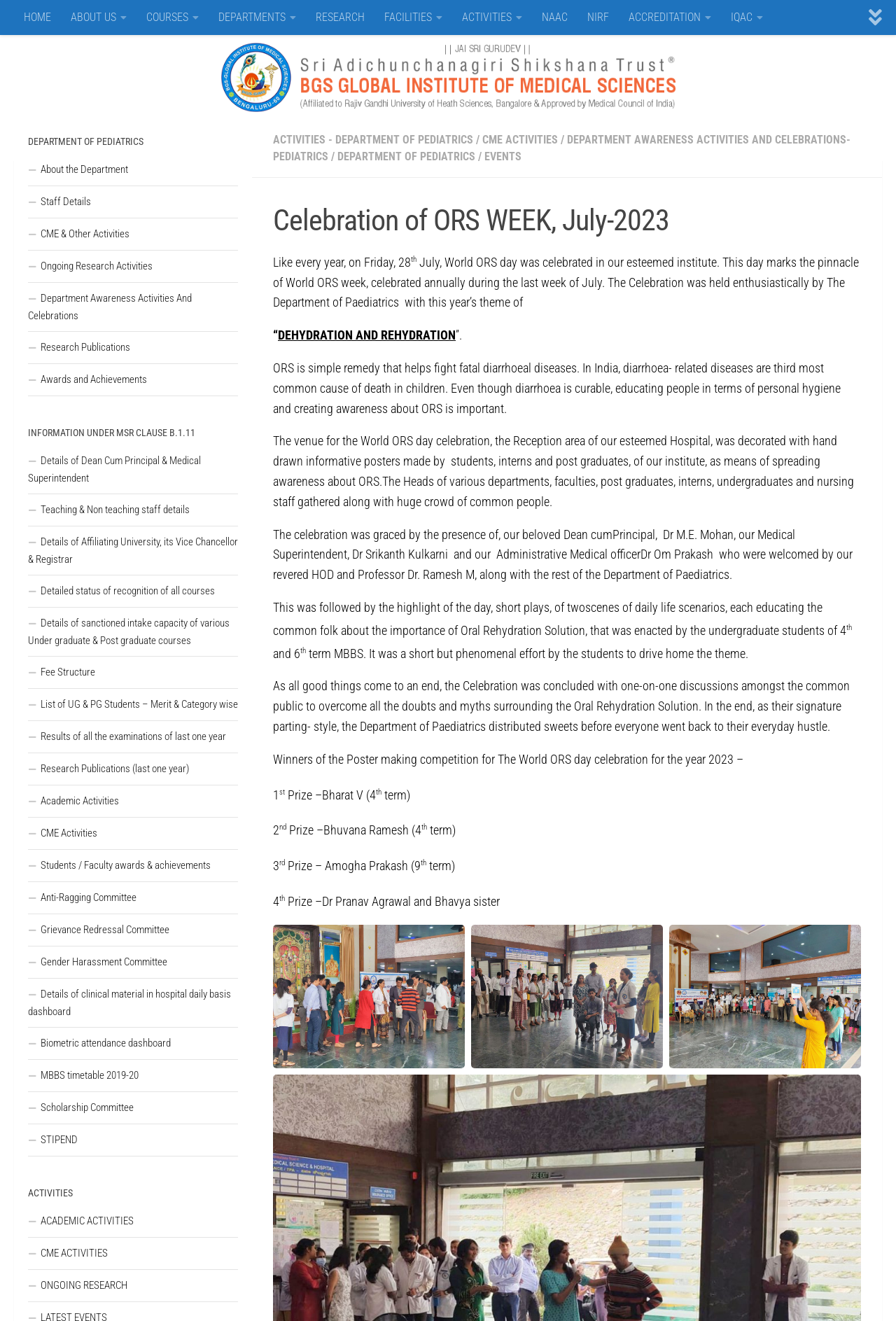Utilize the information from the image to answer the question in detail:
What is the theme of World ORS day celebration?

The theme of World ORS day celebration is 'DEHYDRATION AND REHYDRATION' as mentioned in the paragraph describing the celebration.